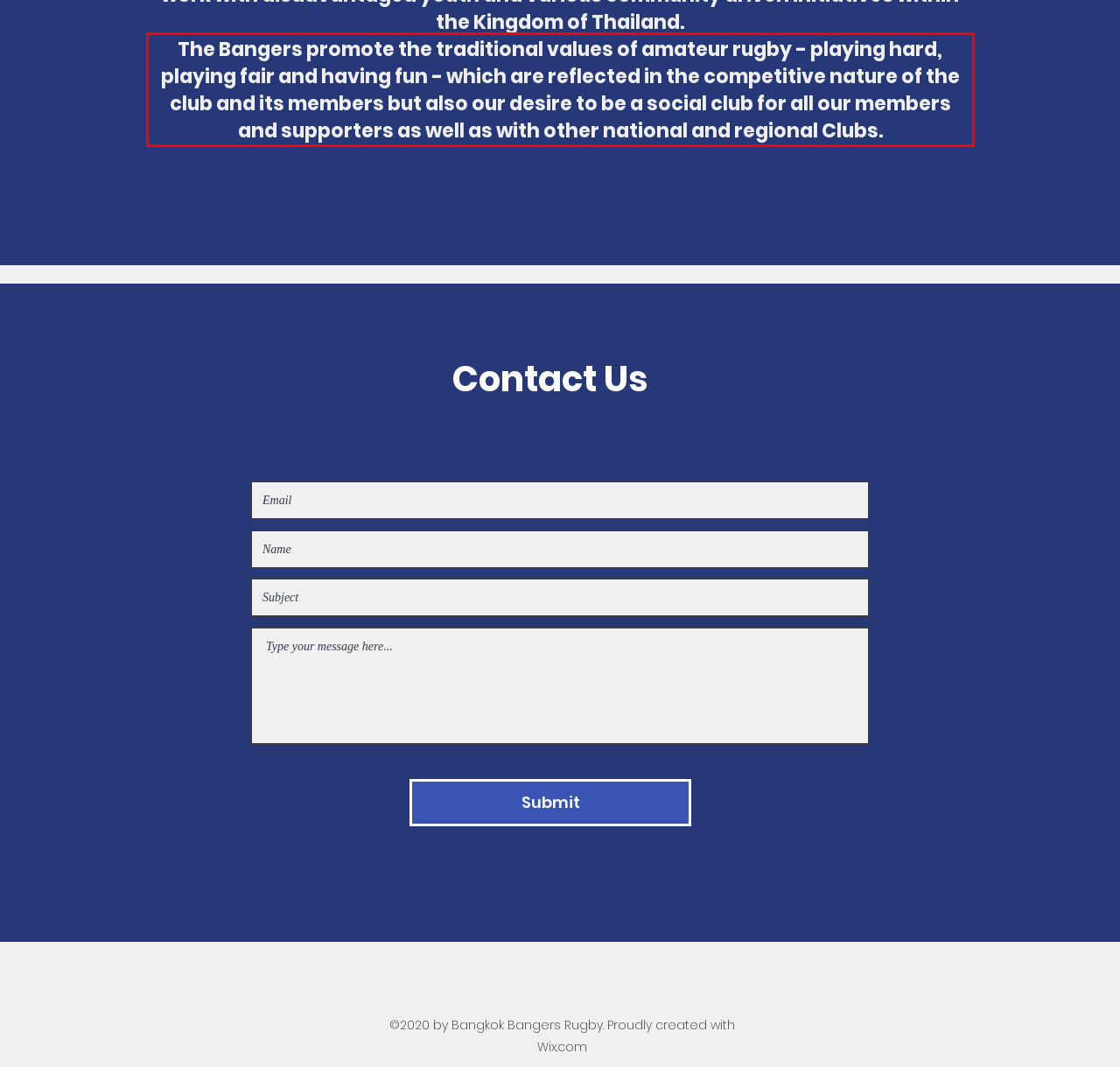Identify the text inside the red bounding box in the provided webpage screenshot and transcribe it.

The Bangers promote the traditional values of amateur rugby - playing hard, playing fair and having fun - which are reflected in the competitive nature of the club and its members but also our desire to be a social club for all our members and supporters as well as with other national and regional Clubs.